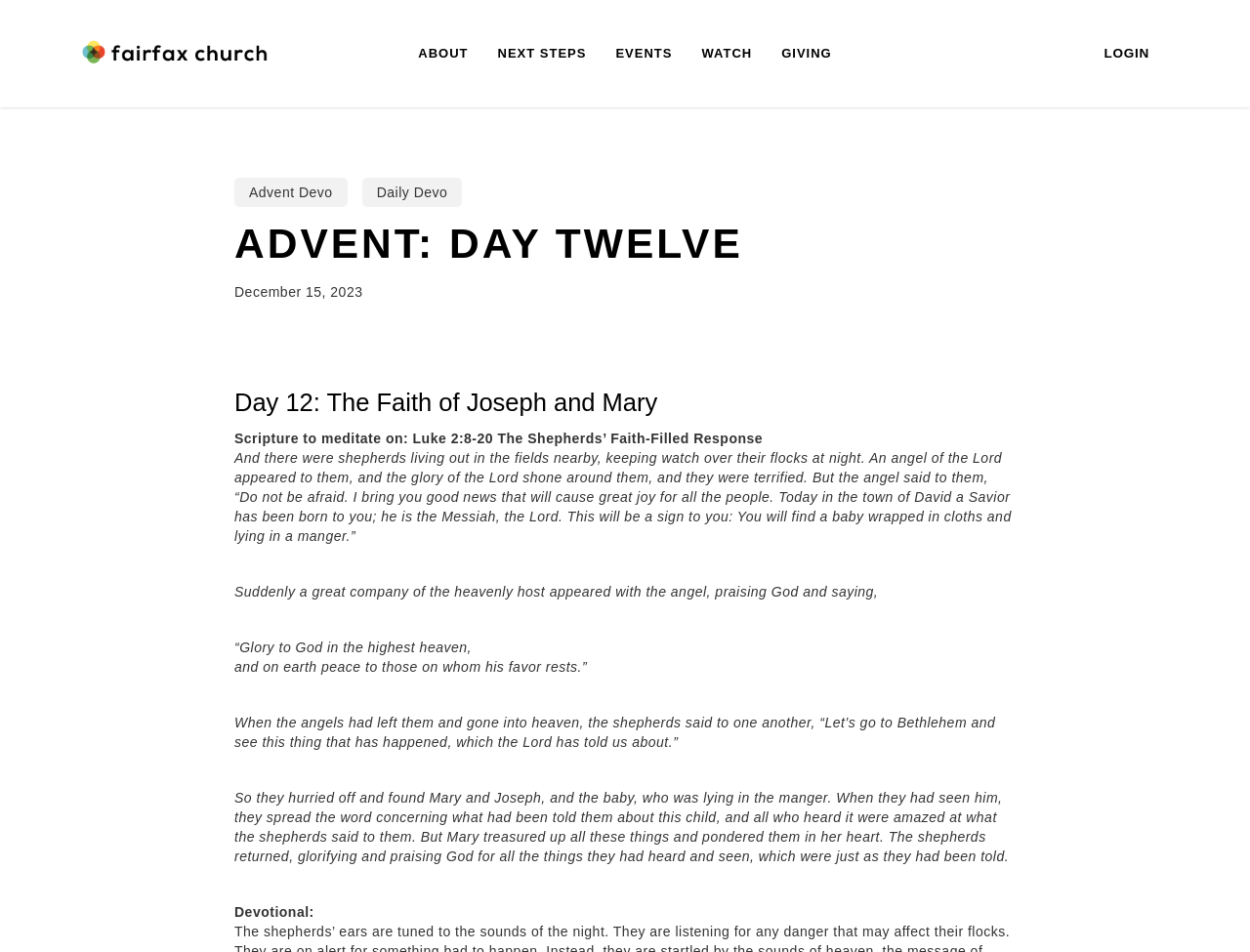What is the scripture to meditate on for Day 12?
Answer the question with a single word or phrase by looking at the picture.

Luke 2:8-20